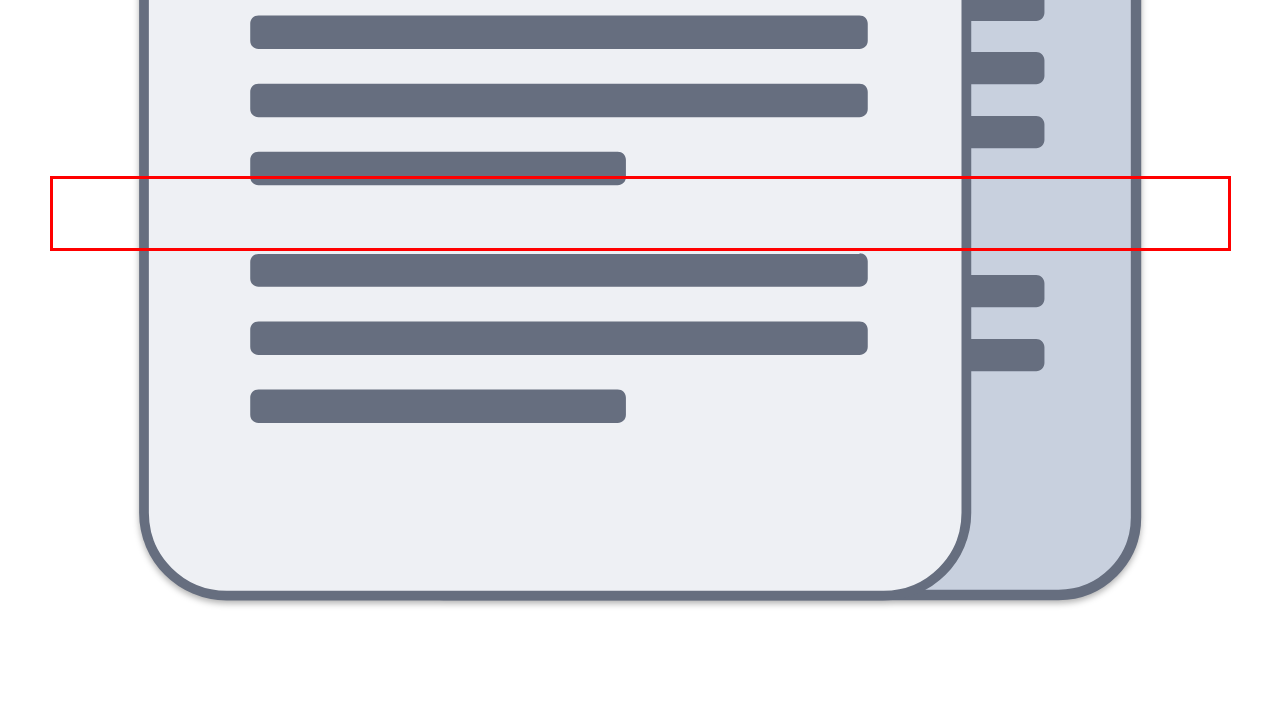You have a screenshot of a webpage, and there is a red bounding box around a UI element. Utilize OCR to extract the text within this red bounding box.

After the registration, the individual will receive an electronic business registration card and a certification of registration based on the type of company registered.